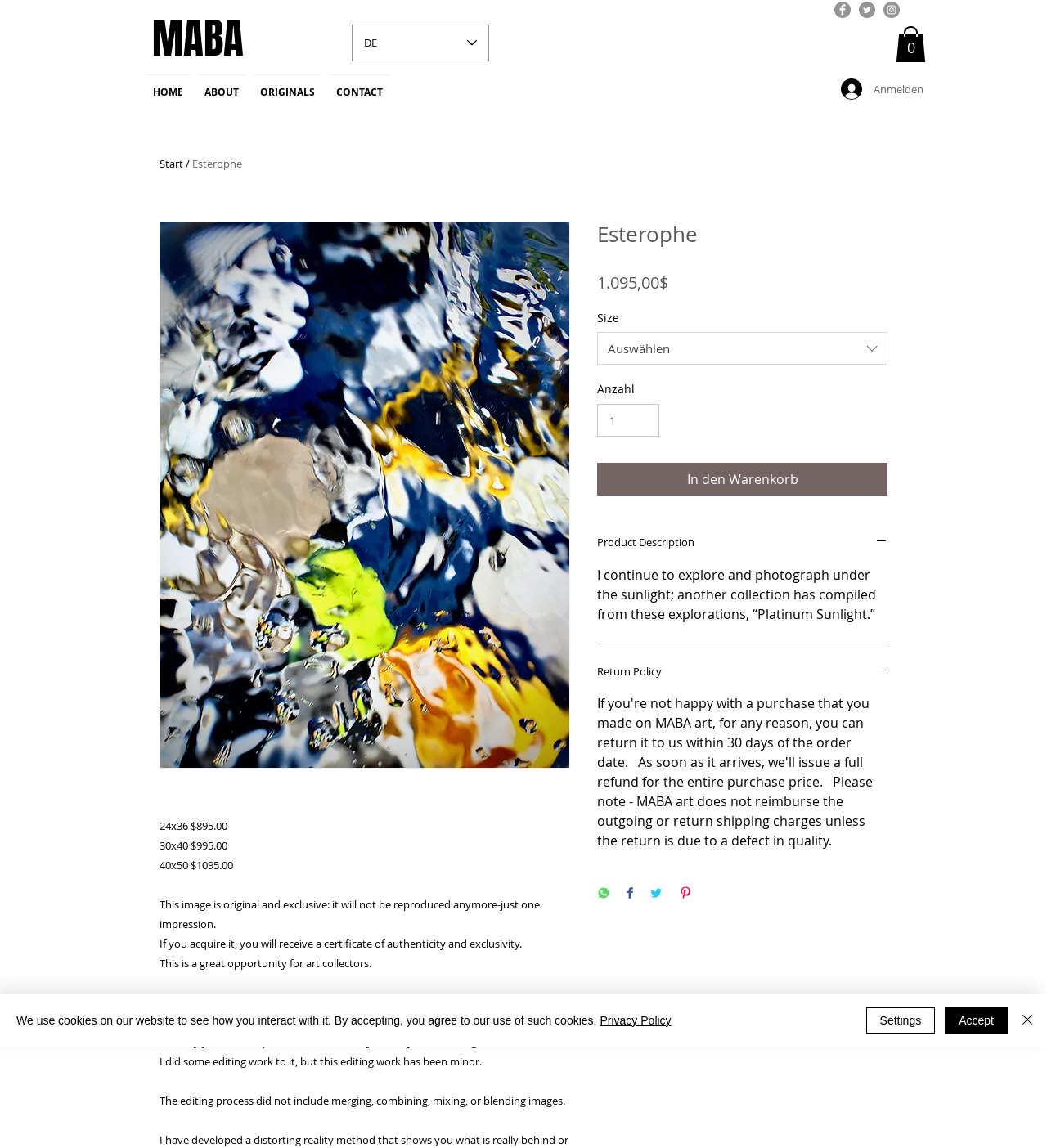Please provide a one-word or short phrase answer to the question:
What social media platforms are available for sharing?

WhatsApp, Facebook, Twitter, Pinterest